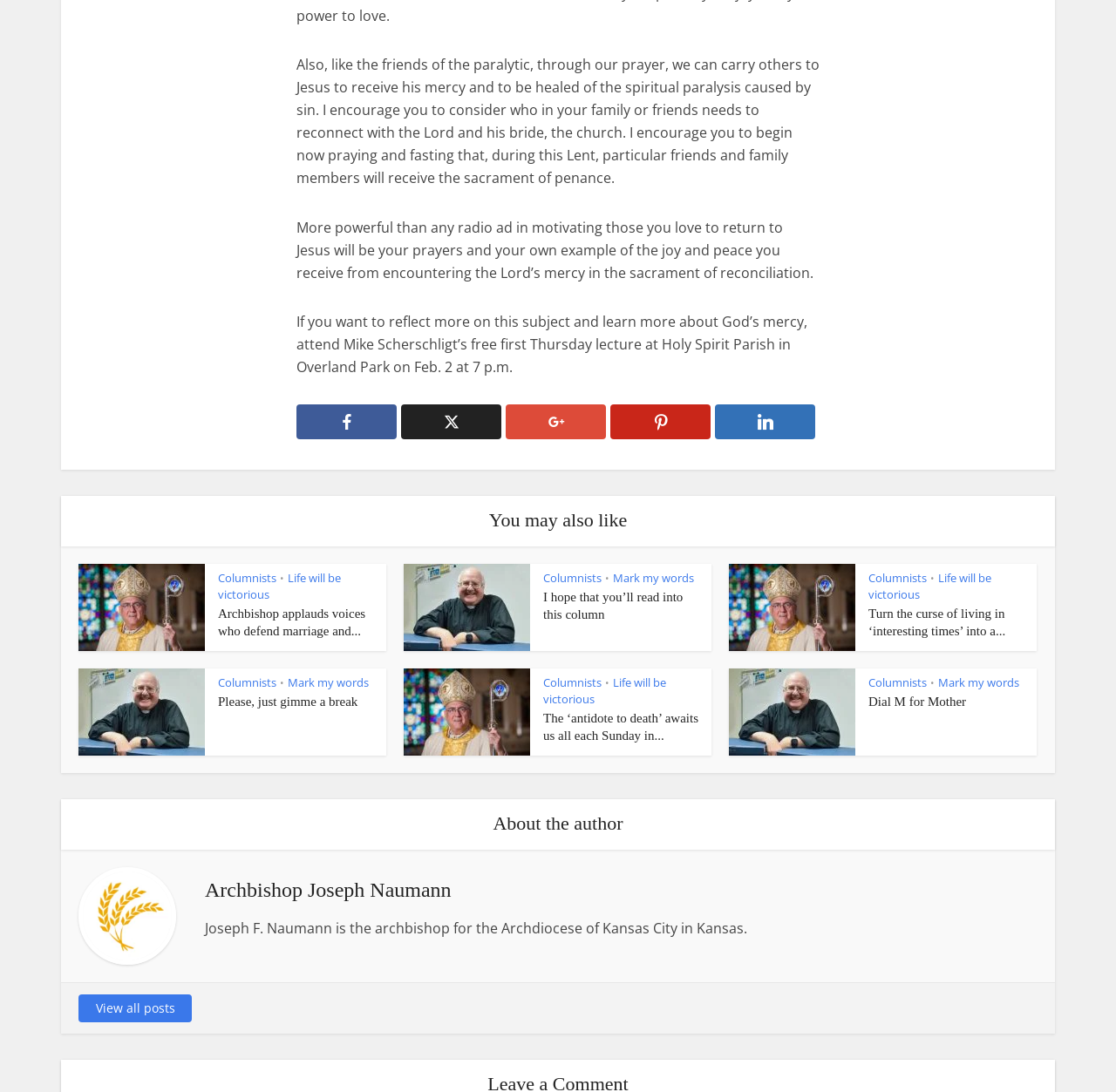Using the information in the image, give a comprehensive answer to the question: 
What is the topic of the first article?

The first article is located at the top of the webpage and contains a passage about prayer and mercy. The passage mentions 'prayer', 'mercy', and 'the sacrament of penance', indicating that the topic of the article is related to prayer and mercy.